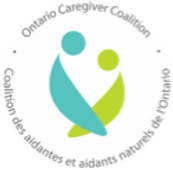Respond to the question with just a single word or phrase: 
What is the tone conveyed by the color scheme?

Hope and compassion